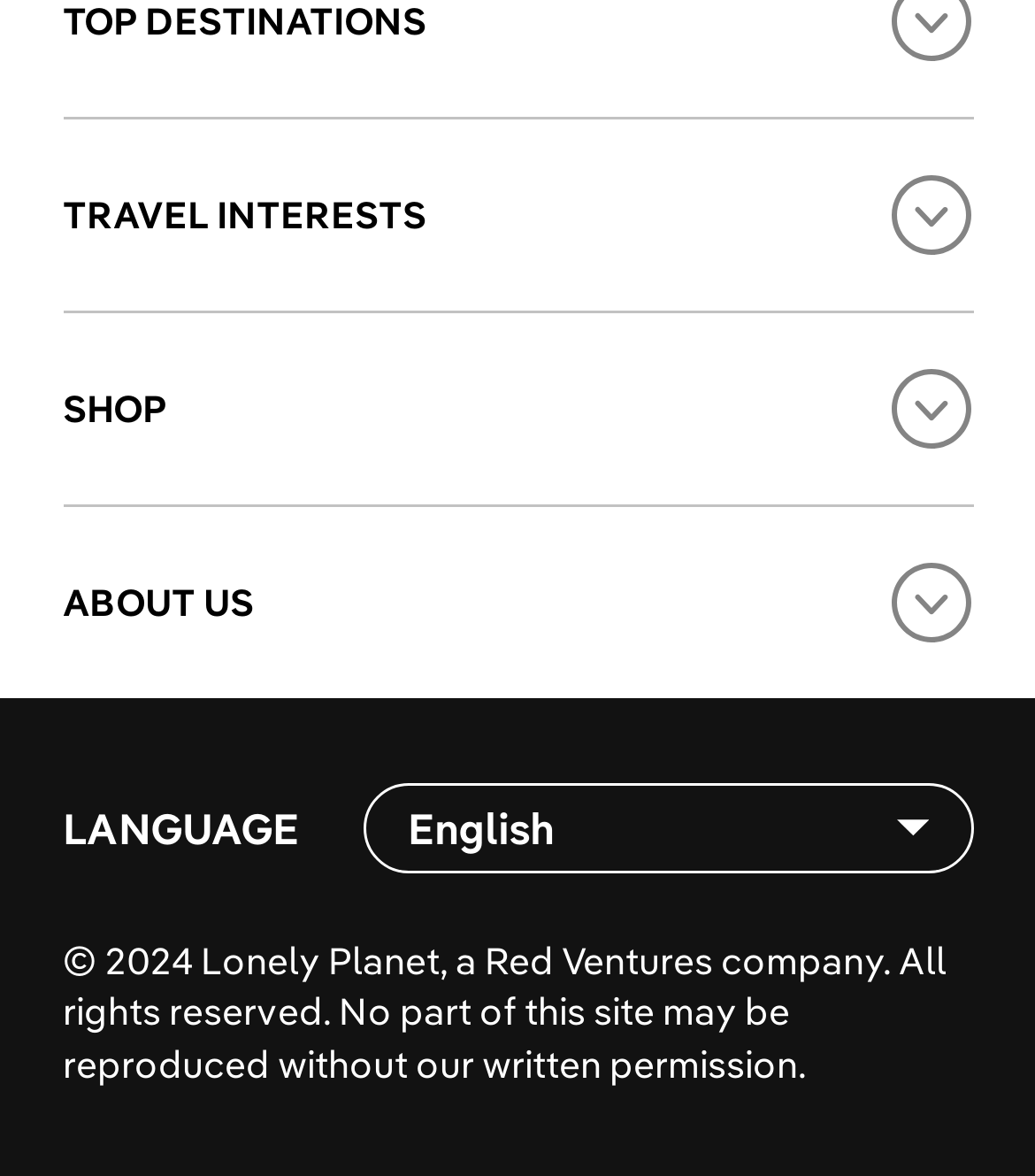How many travel interests are listed?
Using the visual information, respond with a single word or phrase.

9